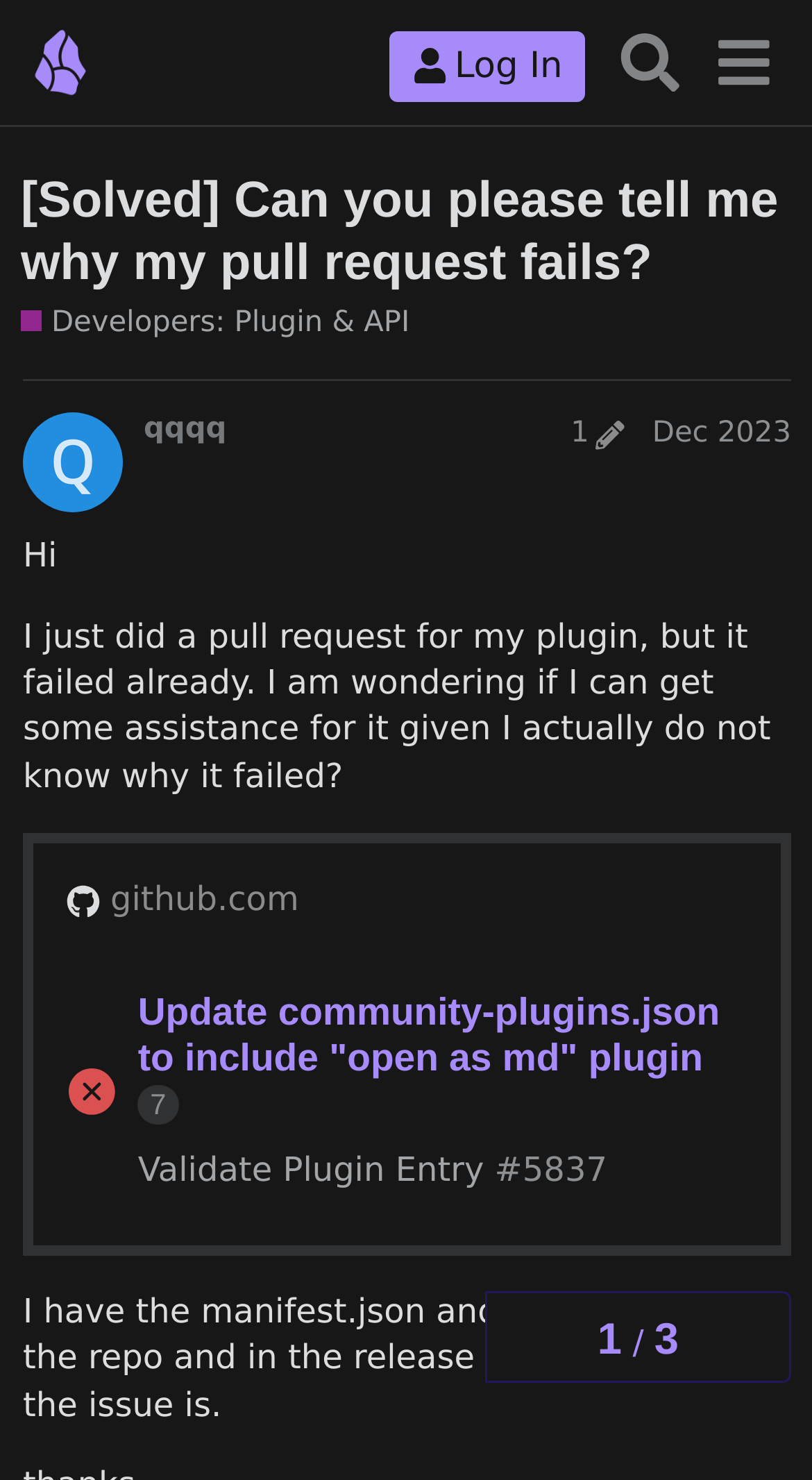Answer briefly with one word or phrase:
What is the text of the first link in the header?

Obsidian Forum